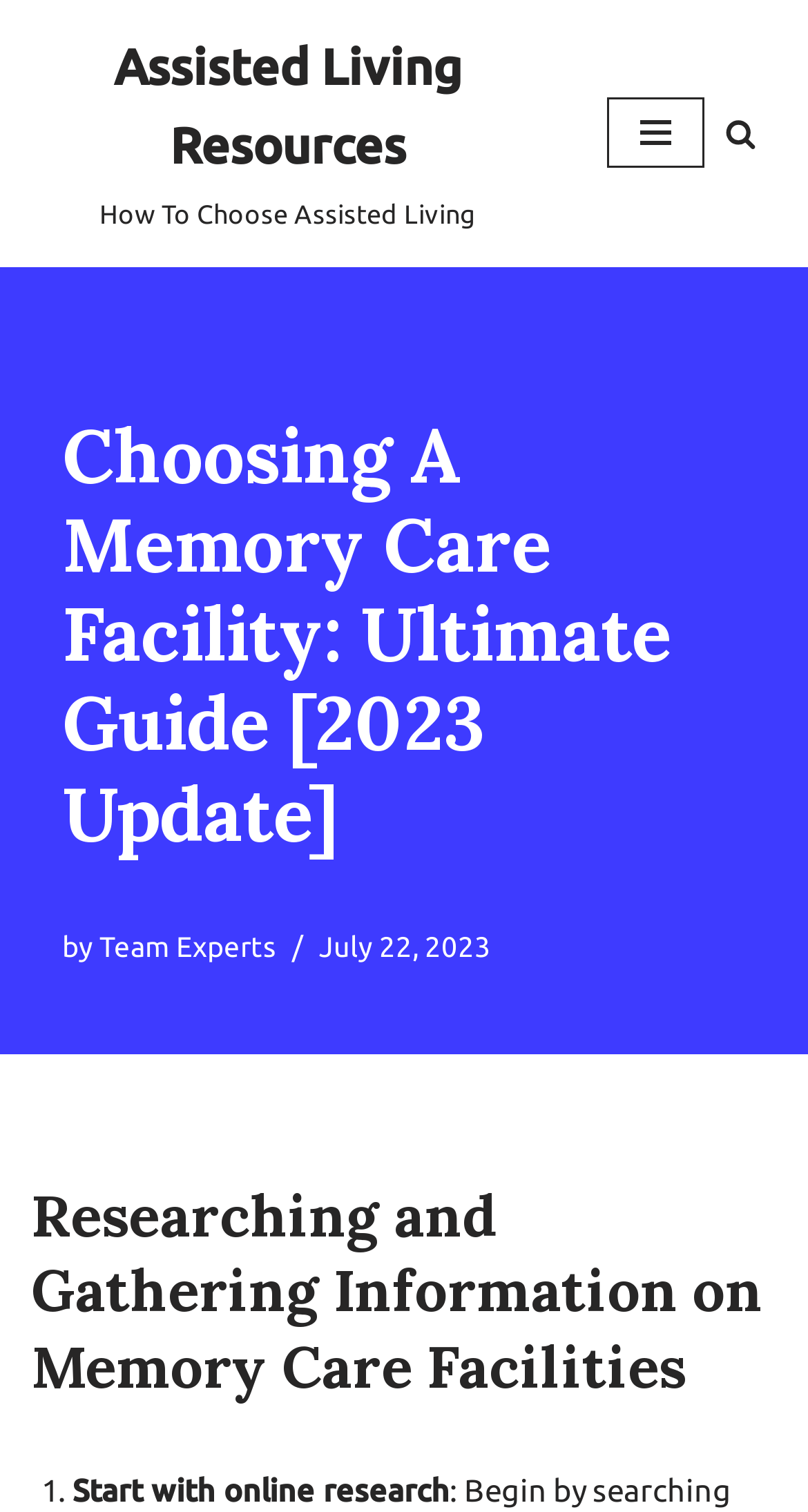Find the coordinates for the bounding box of the element with this description: "Team Experts".

[0.123, 0.615, 0.341, 0.637]